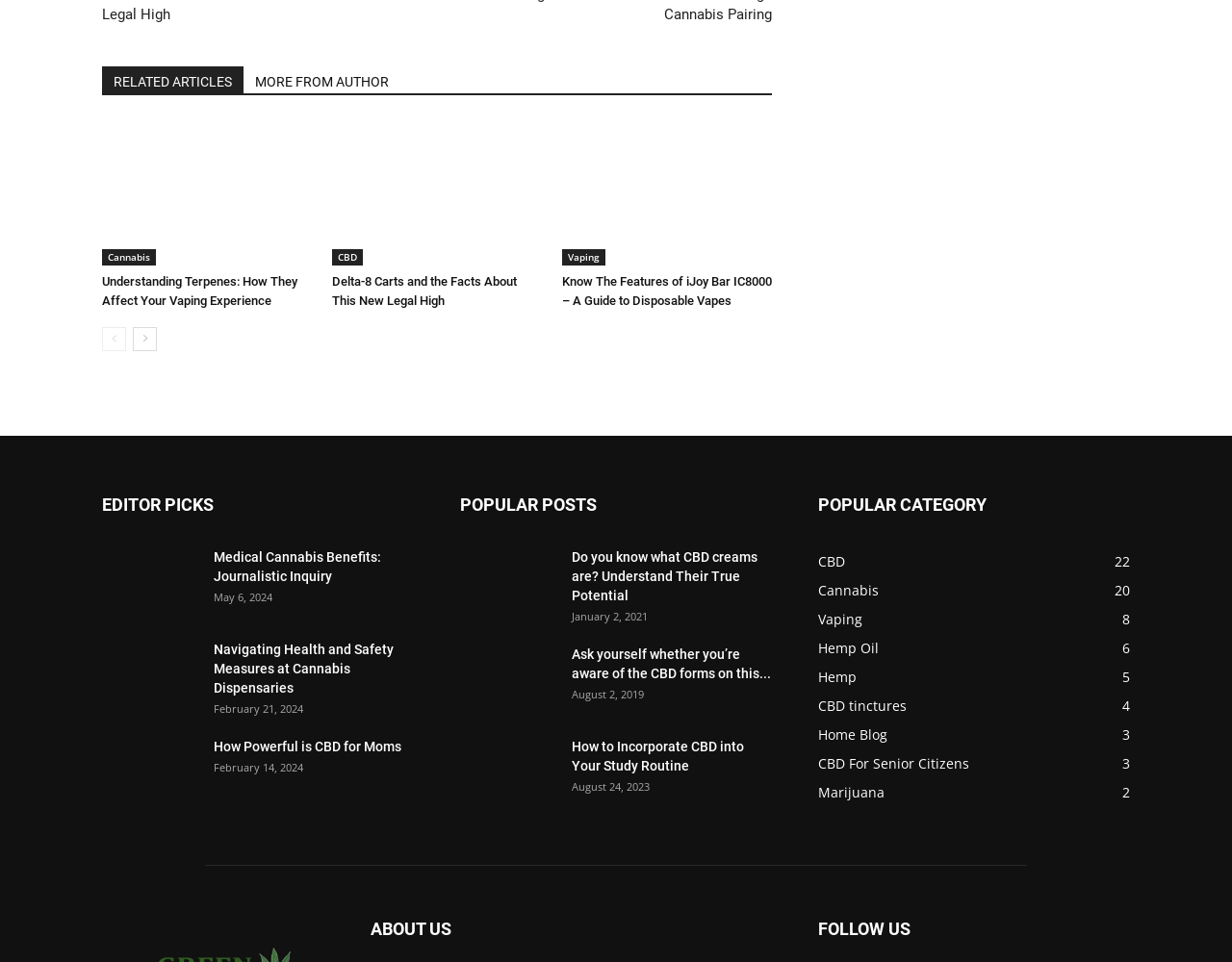Could you indicate the bounding box coordinates of the region to click in order to complete this instruction: "Learn about 'Medical Cannabis Benefits'".

[0.083, 0.569, 0.161, 0.639]